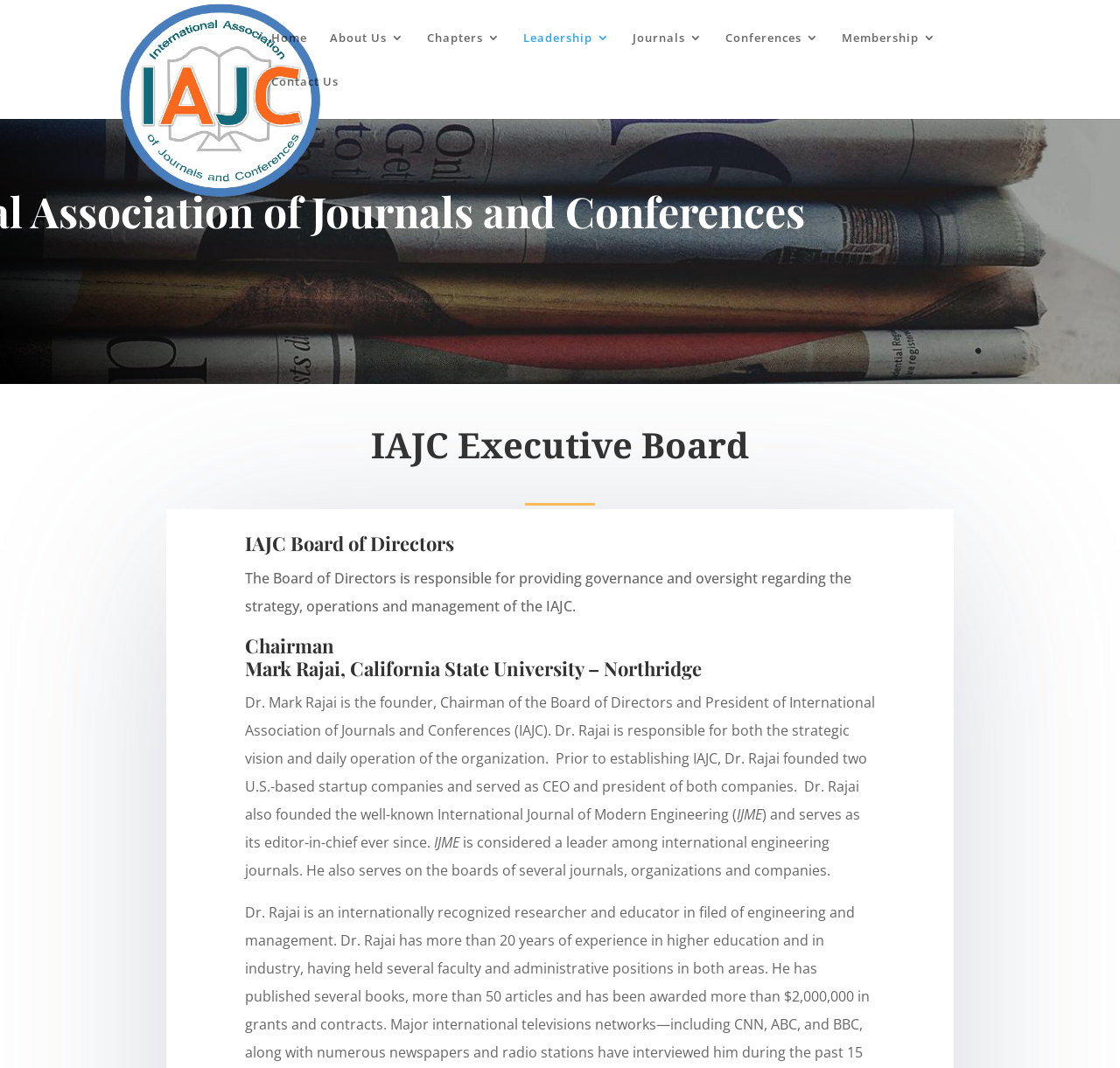Given the element description, predict the bounding box coordinates in the format (top-left x, top-left y, bottom-right x, bottom-right y). Make sure all values are between 0 and 1. Here is the element description: Conferences

[0.648, 0.029, 0.731, 0.07]